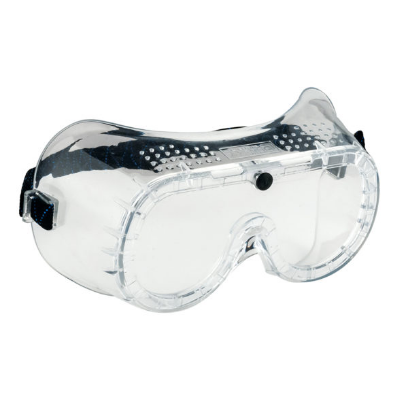What is the purpose of the direct ventilation system?
Look at the image and respond with a single word or a short phrase.

Minimize fogging